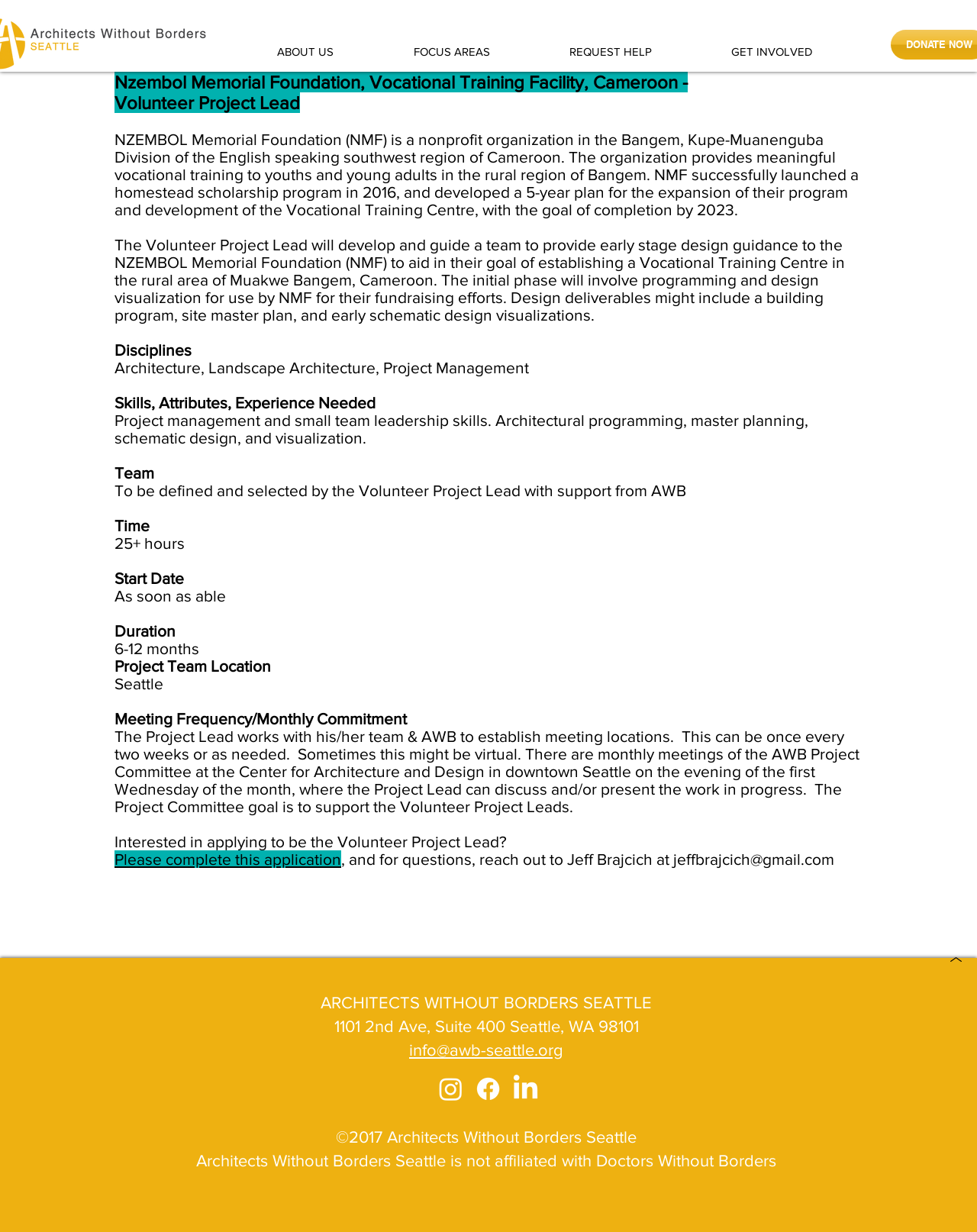Predict the bounding box coordinates of the area that should be clicked to accomplish the following instruction: "Click ABOUT US". The bounding box coordinates should consist of four float numbers between 0 and 1, i.e., [left, top, right, bottom].

[0.242, 0.015, 0.382, 0.058]